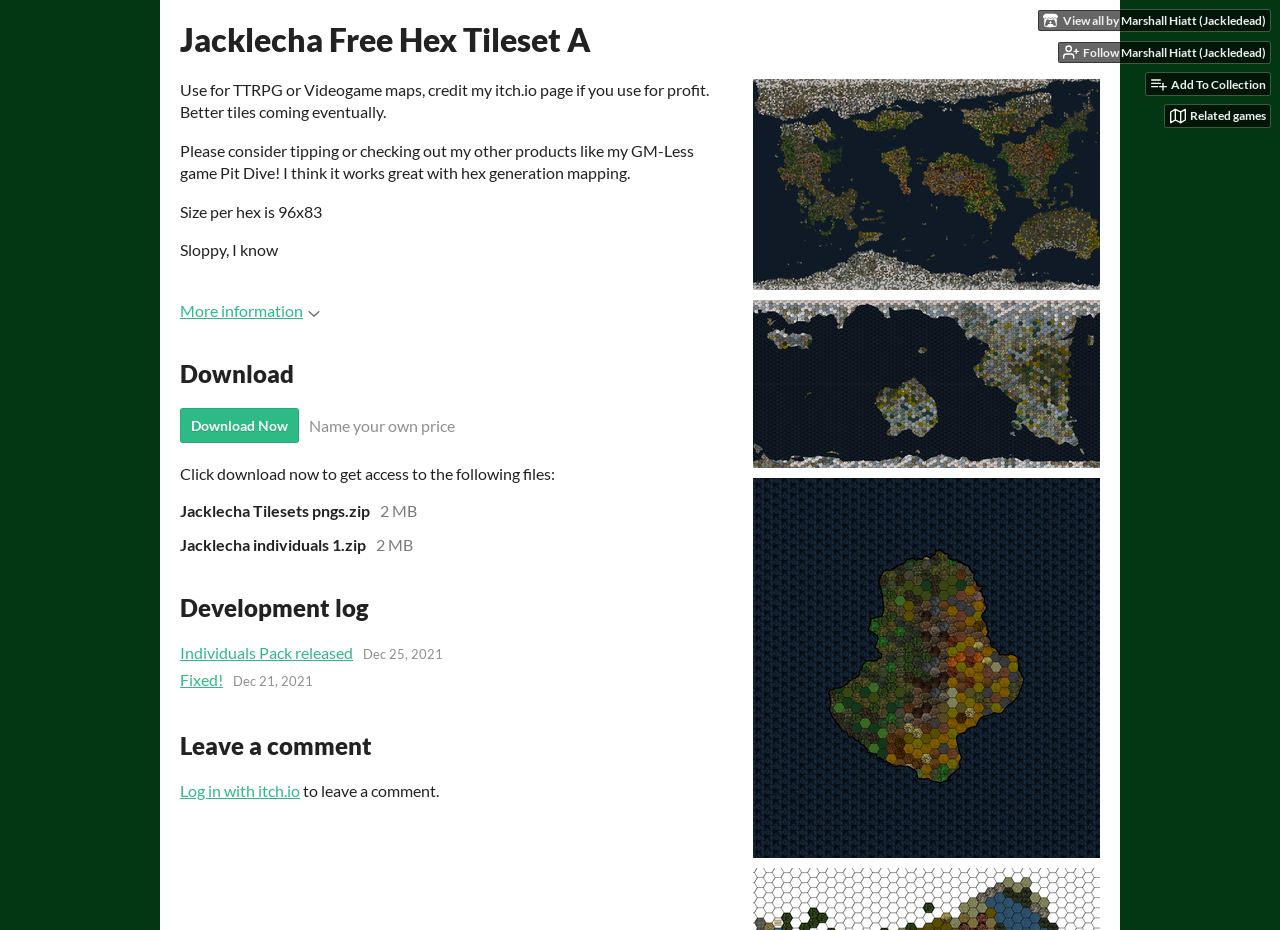Locate the bounding box coordinates of the clickable area needed to fulfill the instruction: "View all games by Marshall Hiatt".

[0.811, 0.011, 0.992, 0.034]